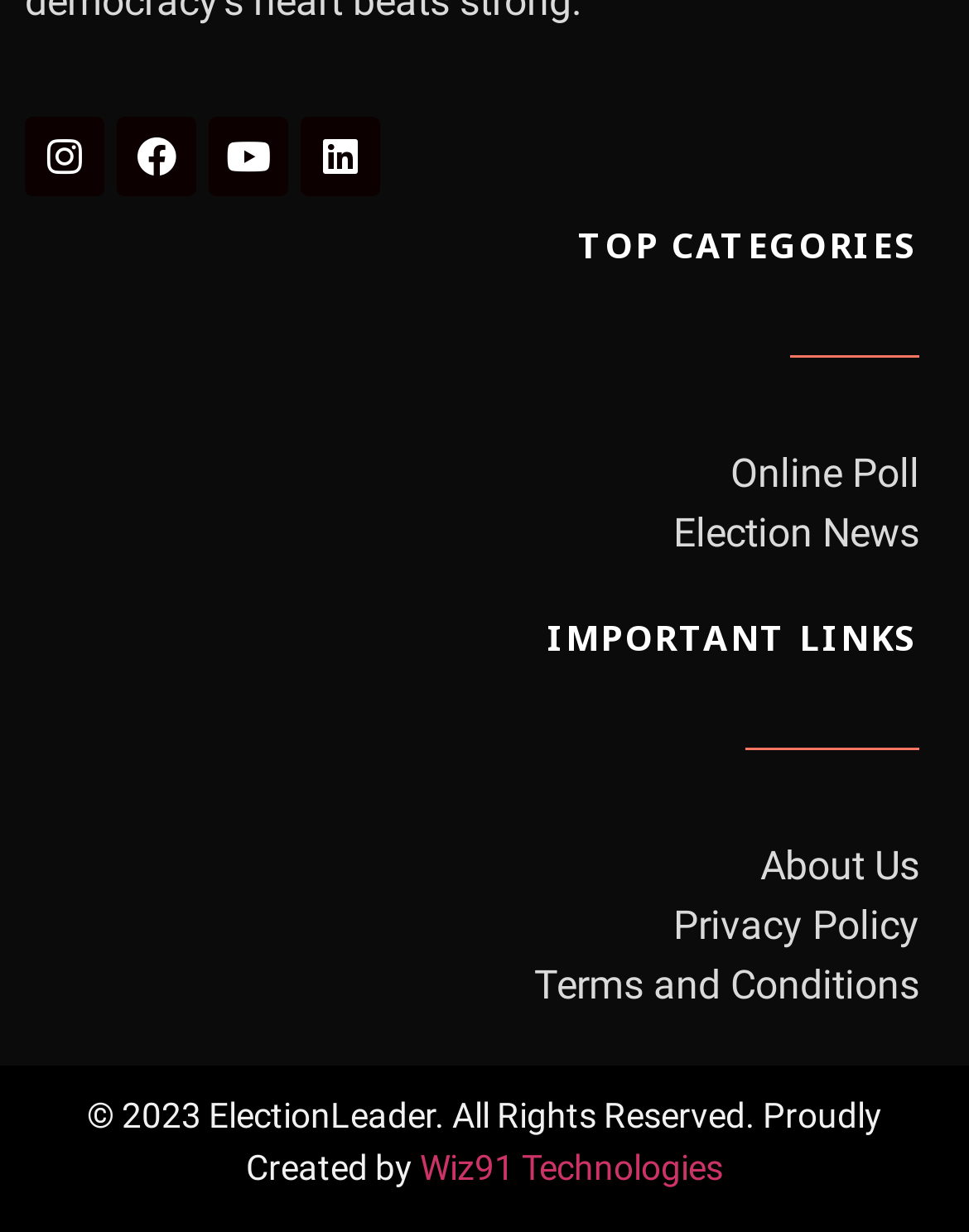How many social media links are there?
Please interpret the details in the image and answer the question thoroughly.

I counted the number of social media links at the top of the webpage, which are Instagram, Facebook, Youtube, and Linkedin, and found that there are 4 social media links.